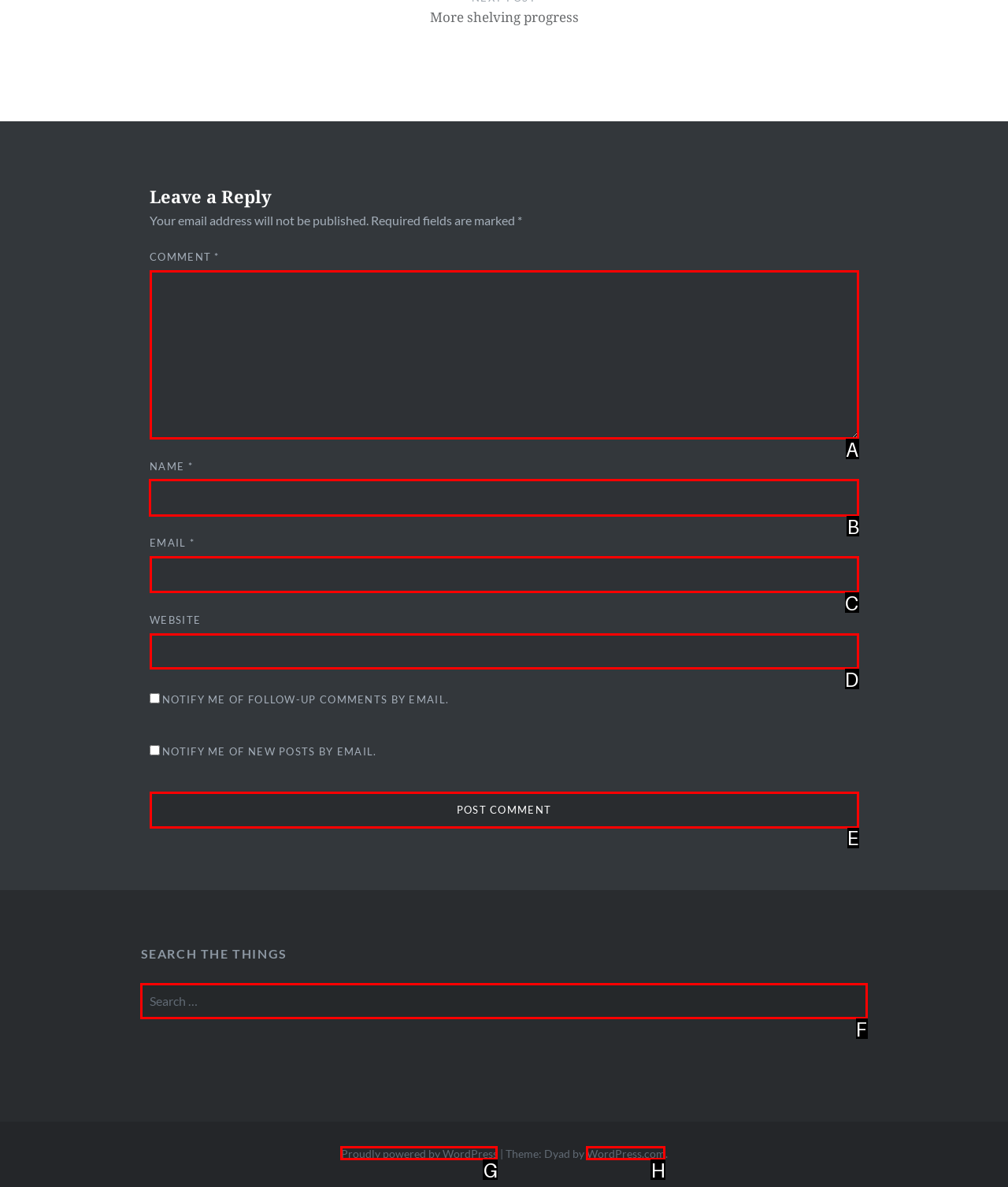From the given options, indicate the letter that corresponds to the action needed to complete this task: View the product description. Respond with only the letter.

None